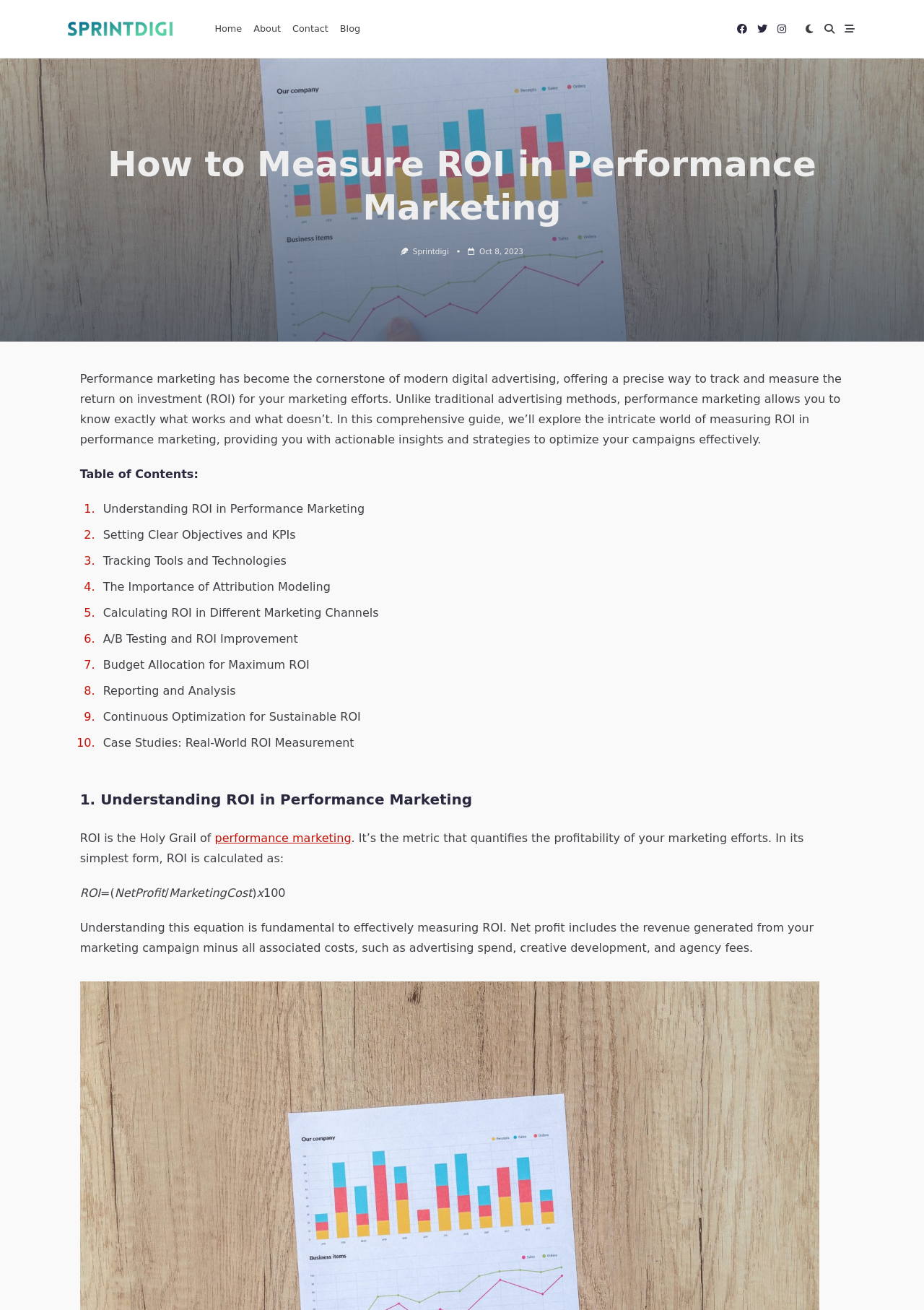What is the main topic of this webpage?
Based on the screenshot, give a detailed explanation to answer the question.

Based on the webpage content, the main topic is performance marketing, specifically measuring ROI in performance marketing. The webpage provides a comprehensive guide to understanding ROI, setting clear objectives, tracking tools, and calculating ROI in different marketing channels.